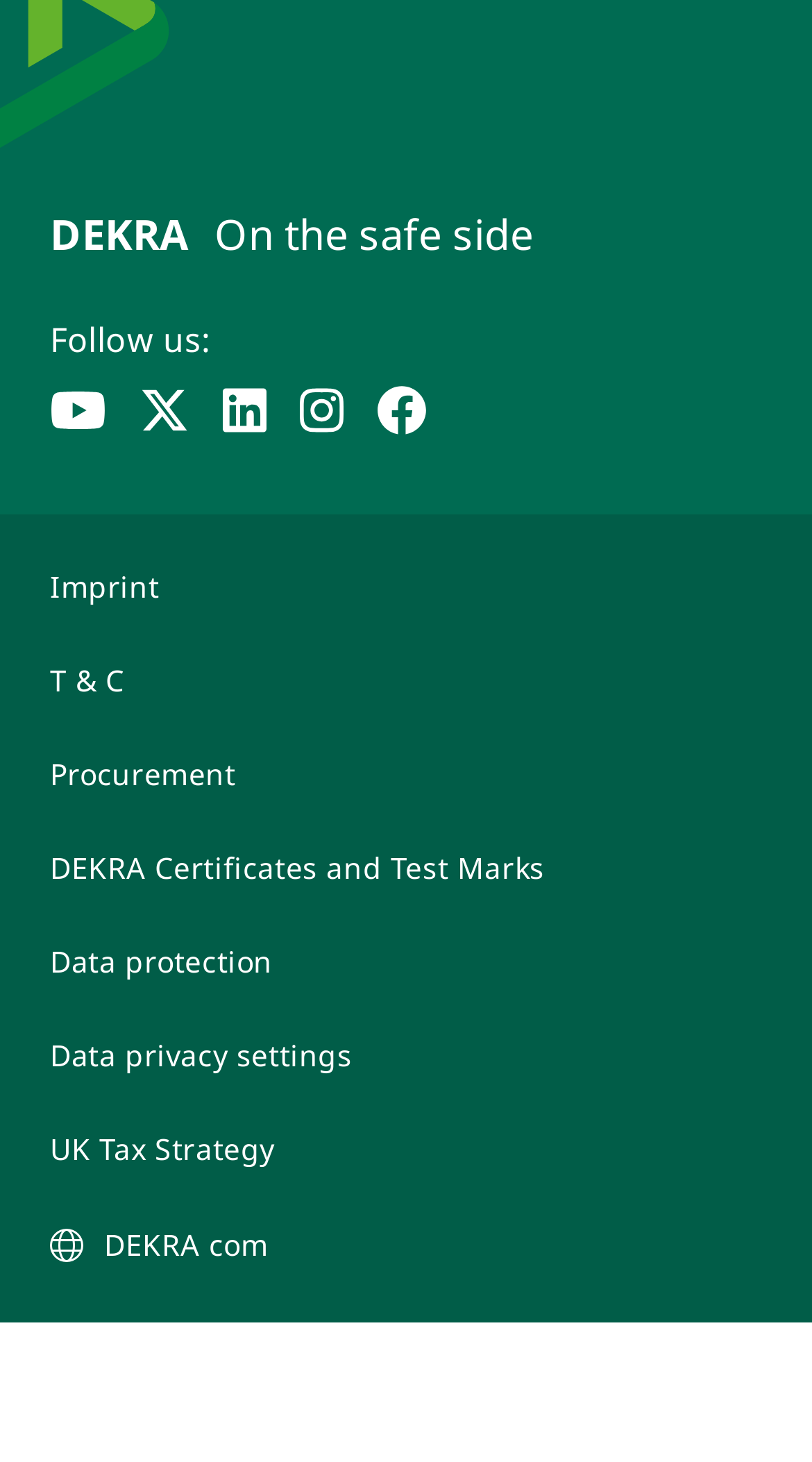Determine the bounding box coordinates for the region that must be clicked to execute the following instruction: "View DEKRA Imprint".

[0.062, 0.387, 0.938, 0.416]